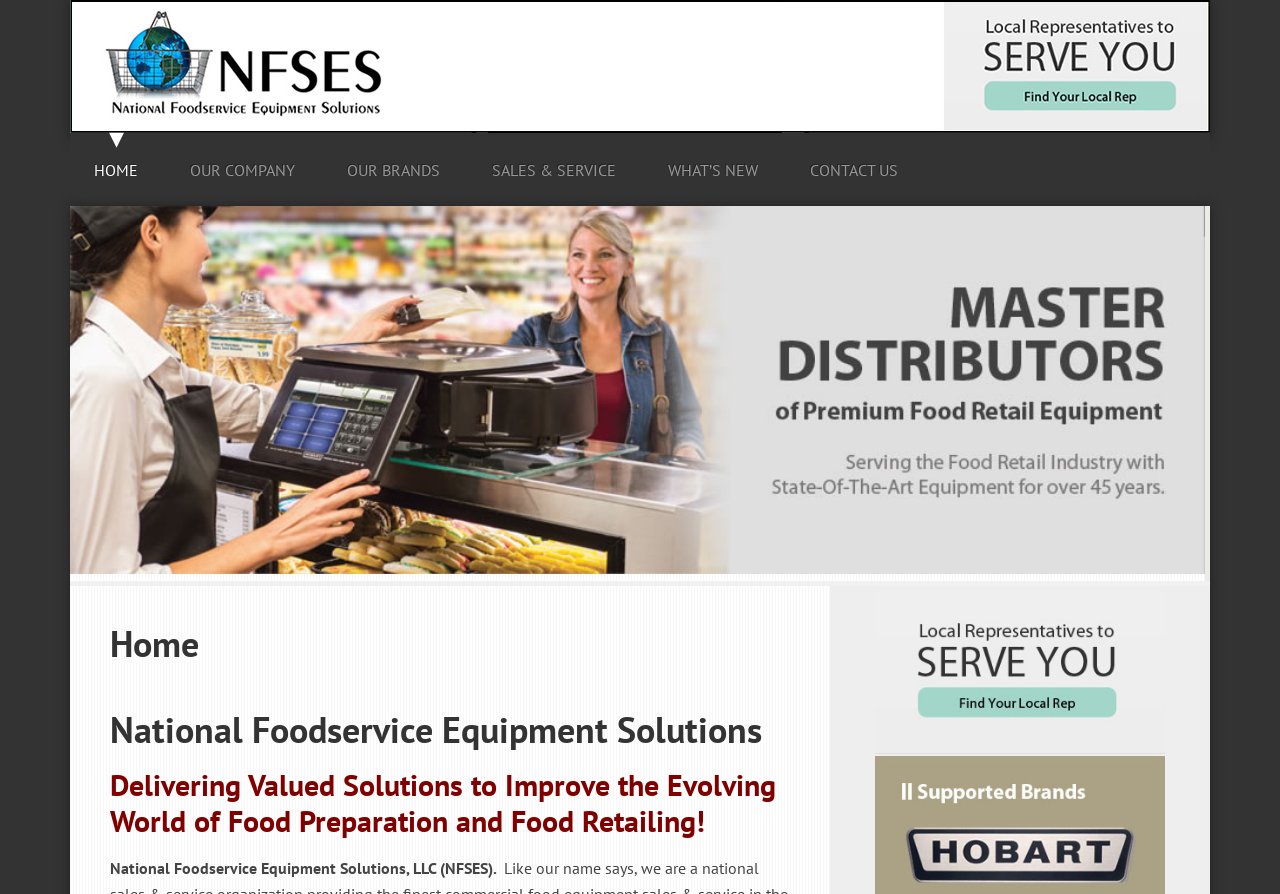Detail the webpage's structure and highlights in your description.

The webpage is about a food service equipment distributor. At the top of the page, there is a large image that spans almost the entire width of the page. Below the image, there is a navigation menu with seven links: "HOME", "OUR COMPANY", "OUR BRANDS", "SALES & SERVICE", "WHAT’S NEW", and "CONTACT US". These links are aligned horizontally and take up the full width of the page.

Below the navigation menu, there is another large image that takes up most of the page's width. On top of this image, there are three headings: "Home", "National Foodservice Equipment Solutions", and "Delivering Valued Solutions to Improve the Evolving World of Food Preparation and Food Retailing!". These headings are stacked vertically and are positioned near the top of the image.

To the right of the headings, there is a smaller image. Below the headings, there is a block of text that reads "National Foodservice Equipment Solutions, LLC (NFSES). ". This text is positioned near the bottom of the image.